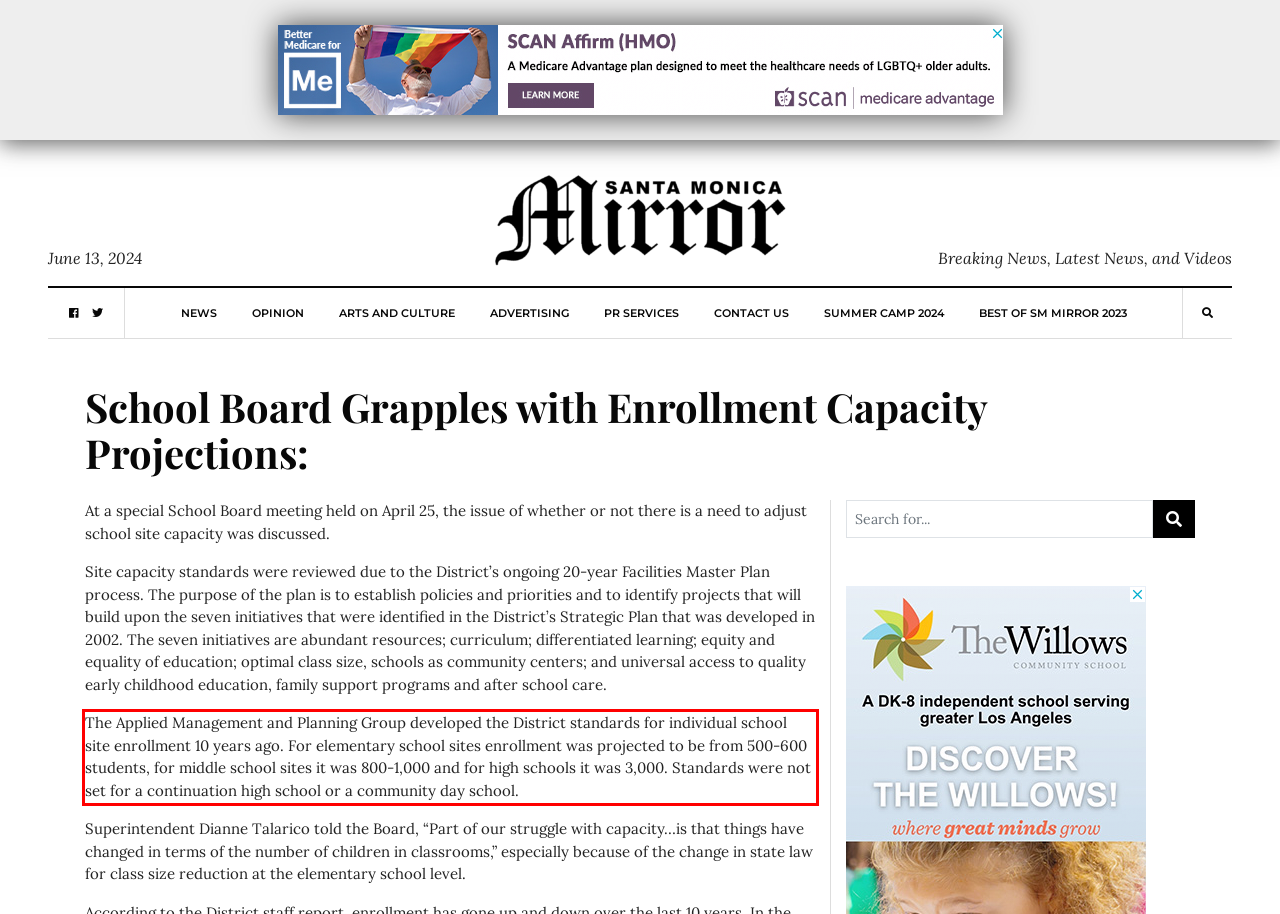Using the provided screenshot of a webpage, recognize and generate the text found within the red rectangle bounding box.

The Applied Management and Planning Group developed the District standards for individual school site enrollment 10 years ago. For elementary school sites enrollment was projected to be from 500-600 students, for middle school sites it was 800-1,000 and for high schools it was 3,000. Standards were not set for a continuation high school or a community day school.